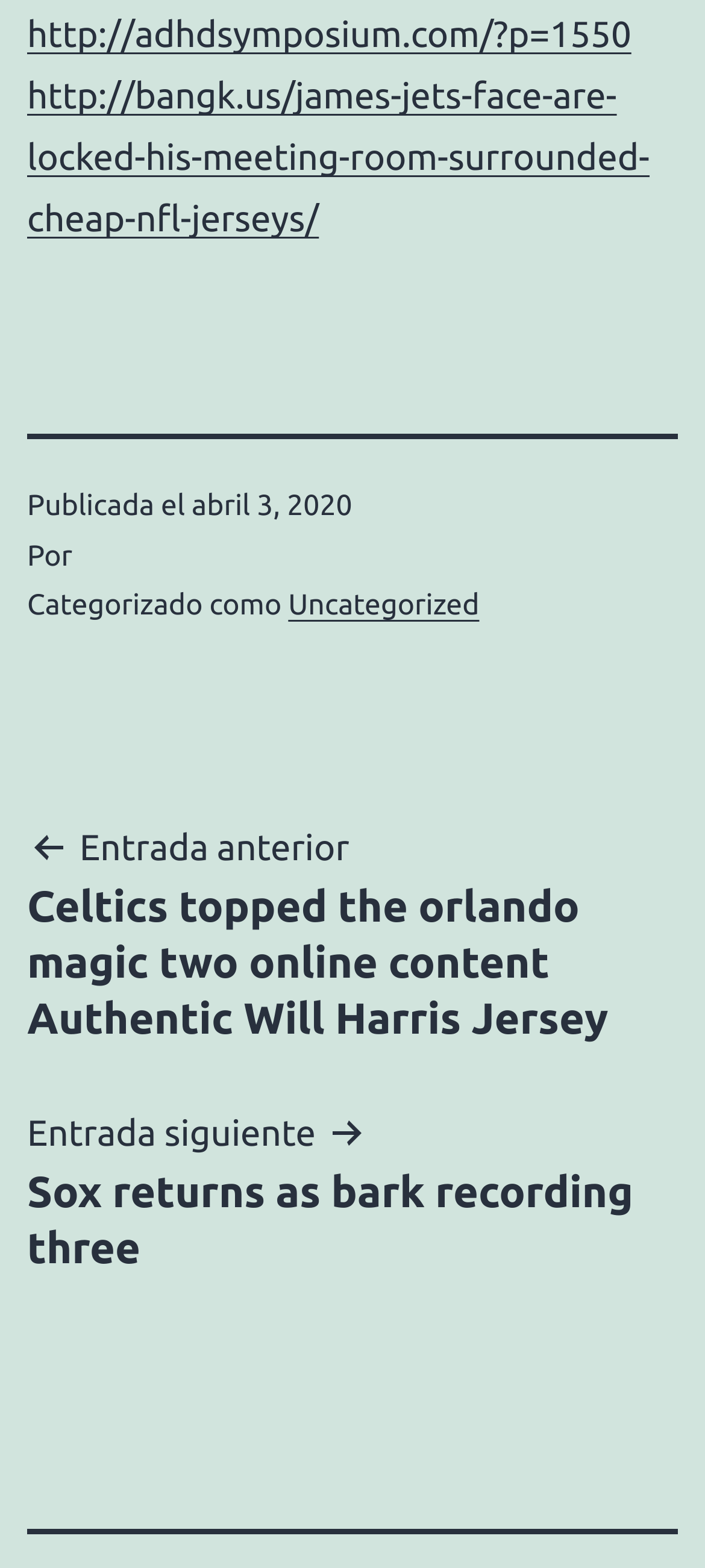How many links are there in the footer section?
Refer to the image and give a detailed answer to the question.

I counted the number of links in the footer section by looking at the footer section of the webpage, where I found two links: one with the text 'Publicada el abril 3, 2020' and another with the text 'Uncategorized'.